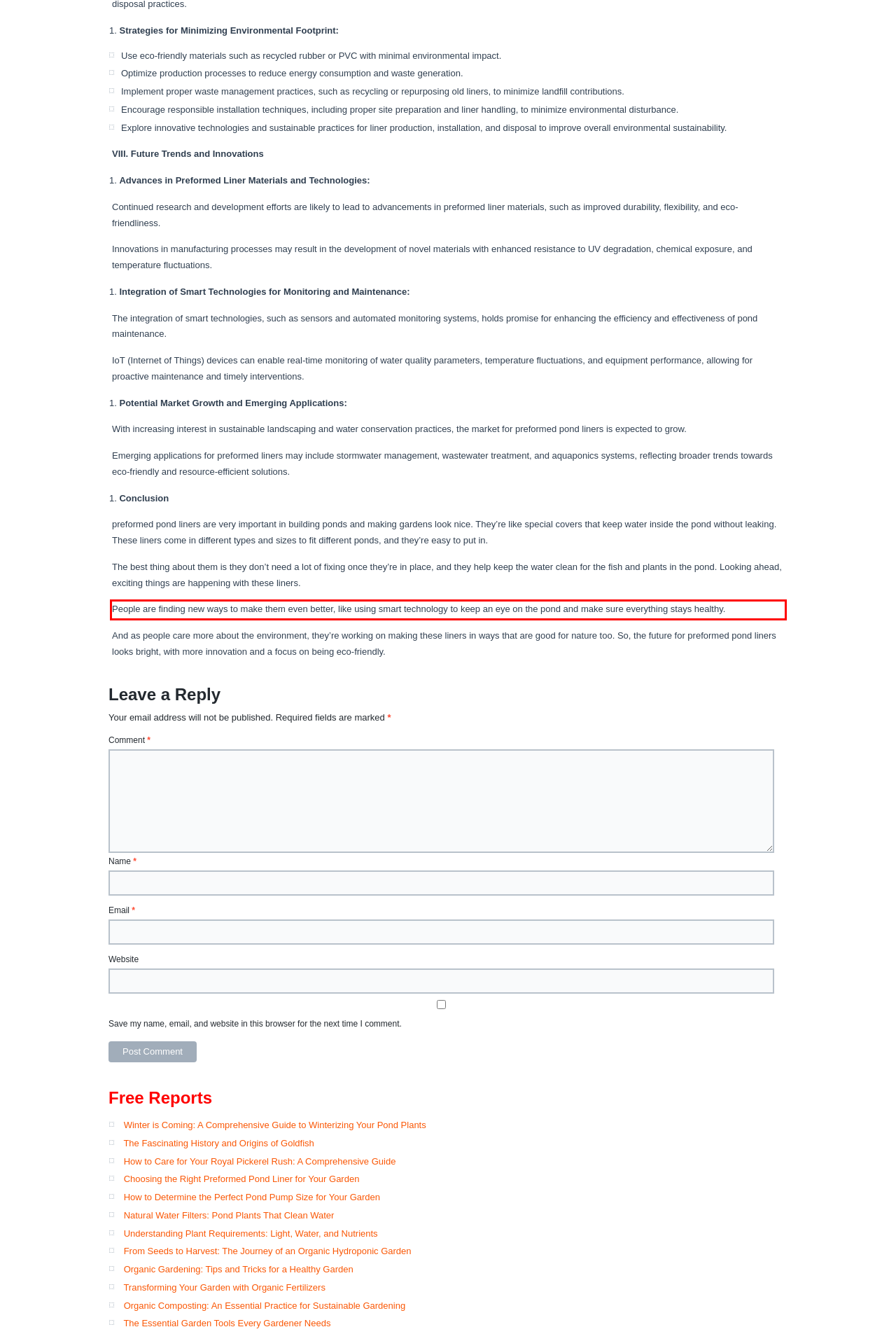Given a screenshot of a webpage with a red bounding box, extract the text content from the UI element inside the red bounding box.

People are finding new ways to make them even better, like using smart technology to keep an eye on the pond and make sure everything stays healthy.